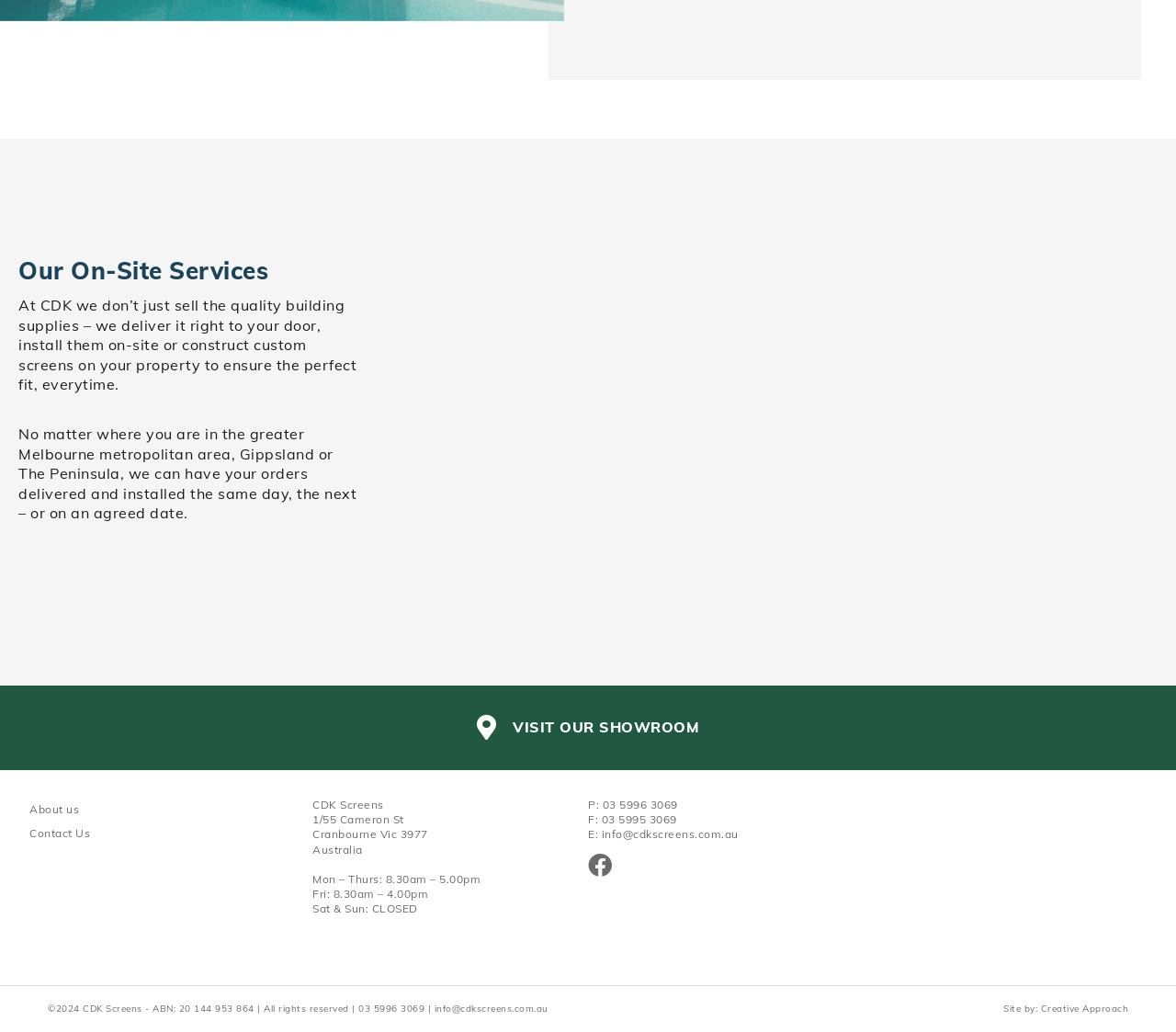Determine the bounding box coordinates of the region I should click to achieve the following instruction: "Contact the company". Ensure the bounding box coordinates are four float numbers between 0 and 1, i.e., [left, top, right, bottom].

[0.025, 0.801, 0.077, 0.814]